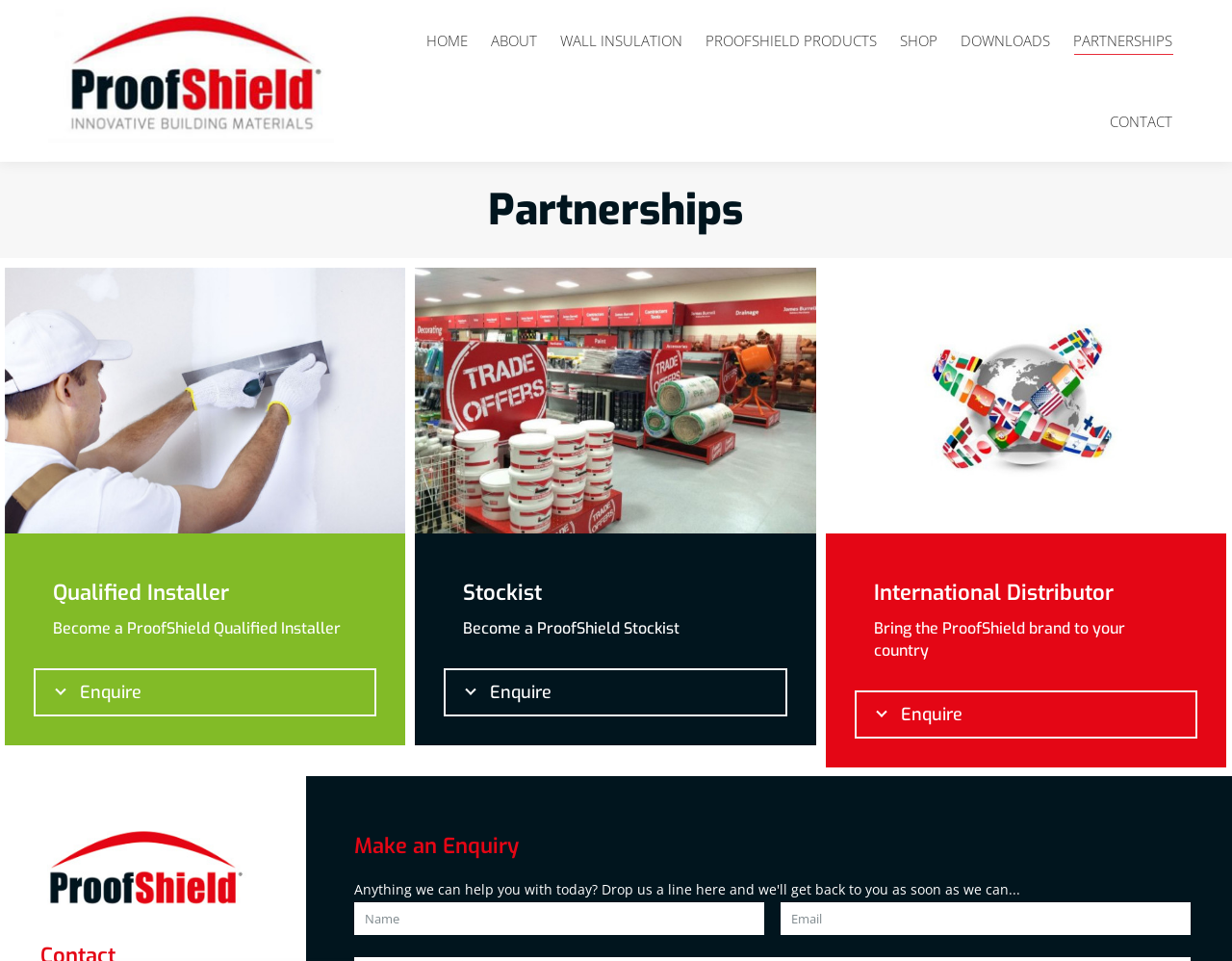What is the purpose of the Enquire links?
Provide a detailed answer to the question using information from the image.

The Enquire links are present under each type of partnership, and they seem to be used to make an enquiry about becoming a Qualified Installer, Stockist, or International Distributor. This is inferred from the context of the webpage and the presence of the links.